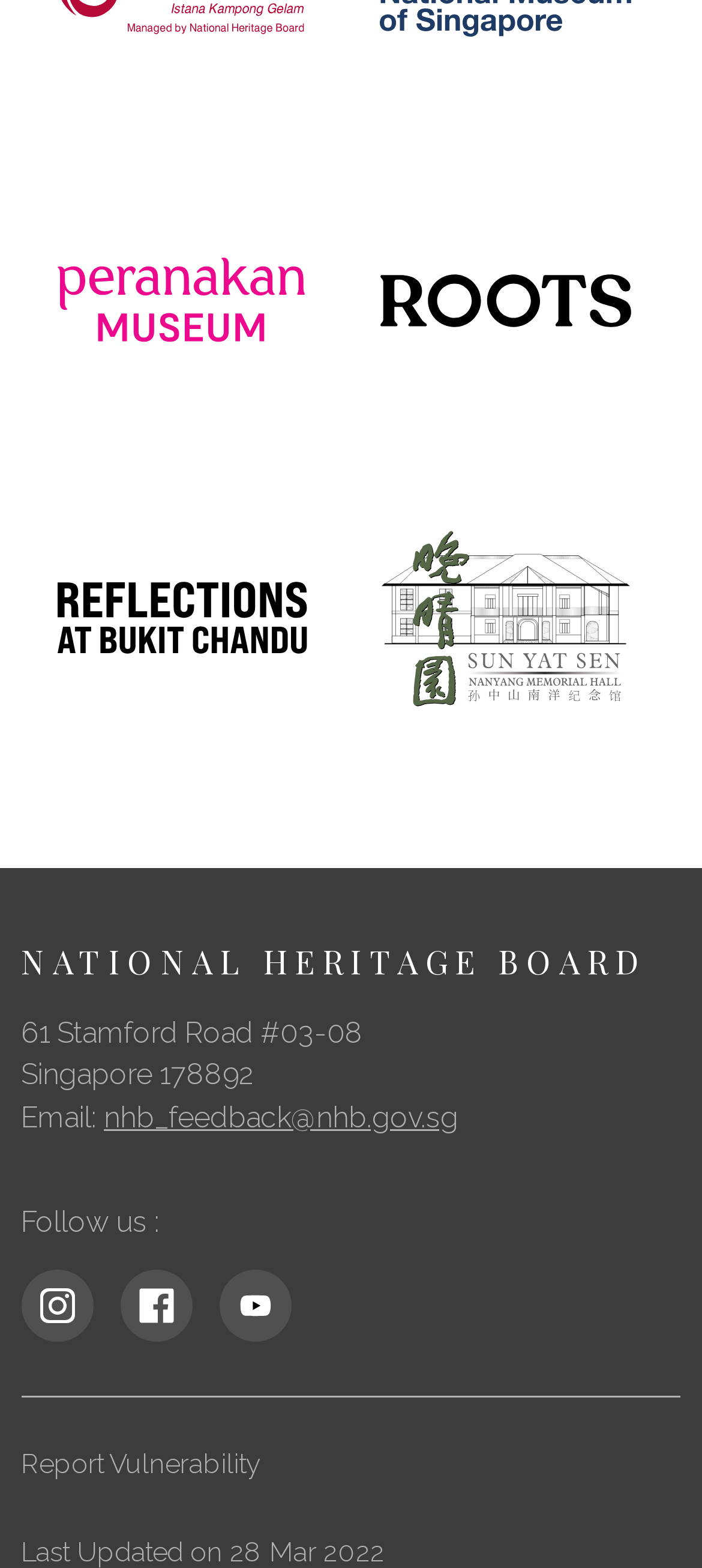Use a single word or phrase to answer the question: What is the purpose of the 'Report Vulnerability' link?

To report a vulnerability